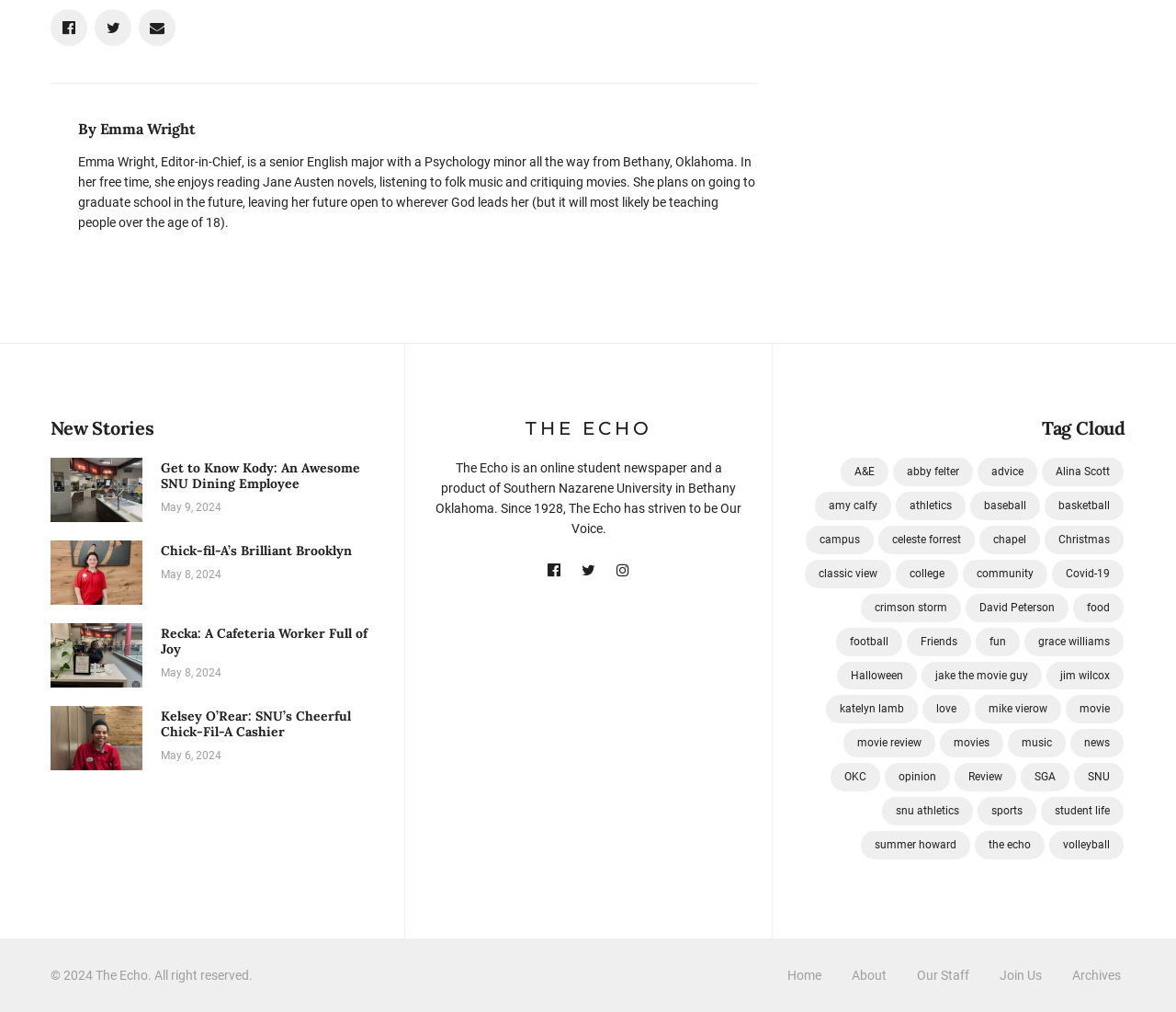Bounding box coordinates are specified in the format (top-left x, top-left y, bottom-right x, bottom-right y). All values are floating point numbers bounded between 0 and 1. Please provide the bounding box coordinate of the region this sentence describes: parent_node: Share This Post

[0.08, 0.009, 0.112, 0.046]